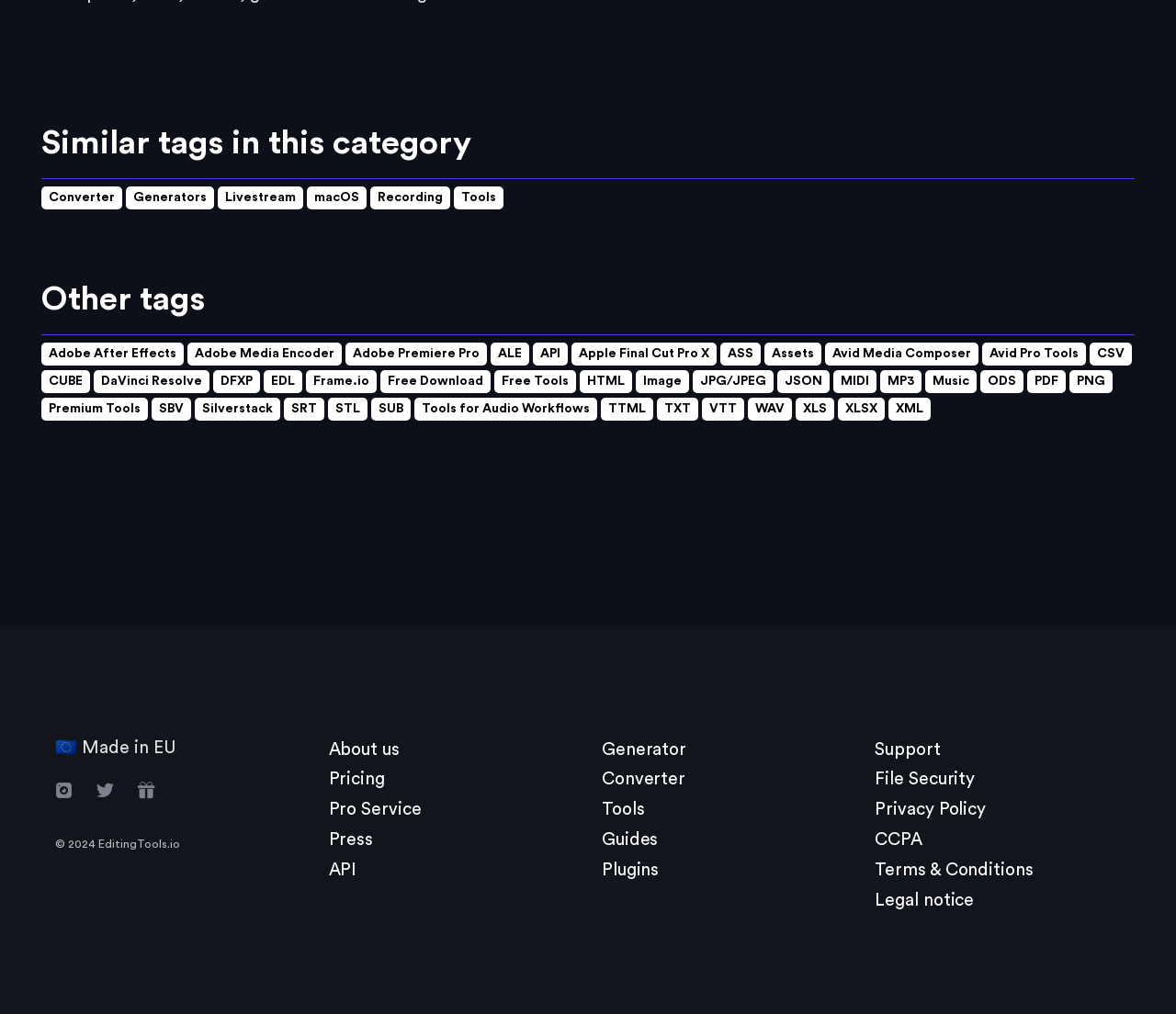What is the copyright year of the website?
Based on the image, provide a one-word or brief-phrase response.

2024